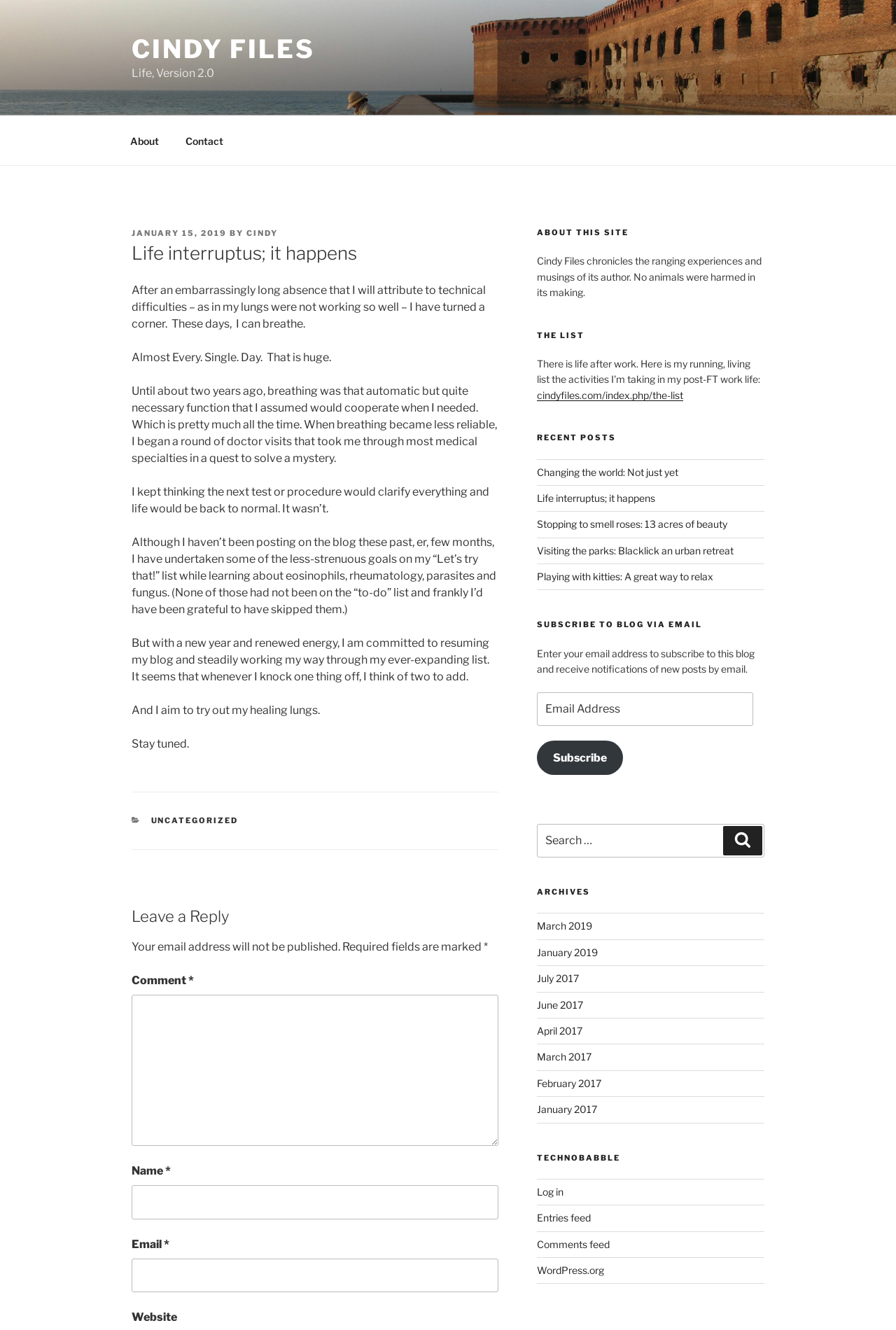What is the text of the webpage's headline?

Life interruptus; it happens